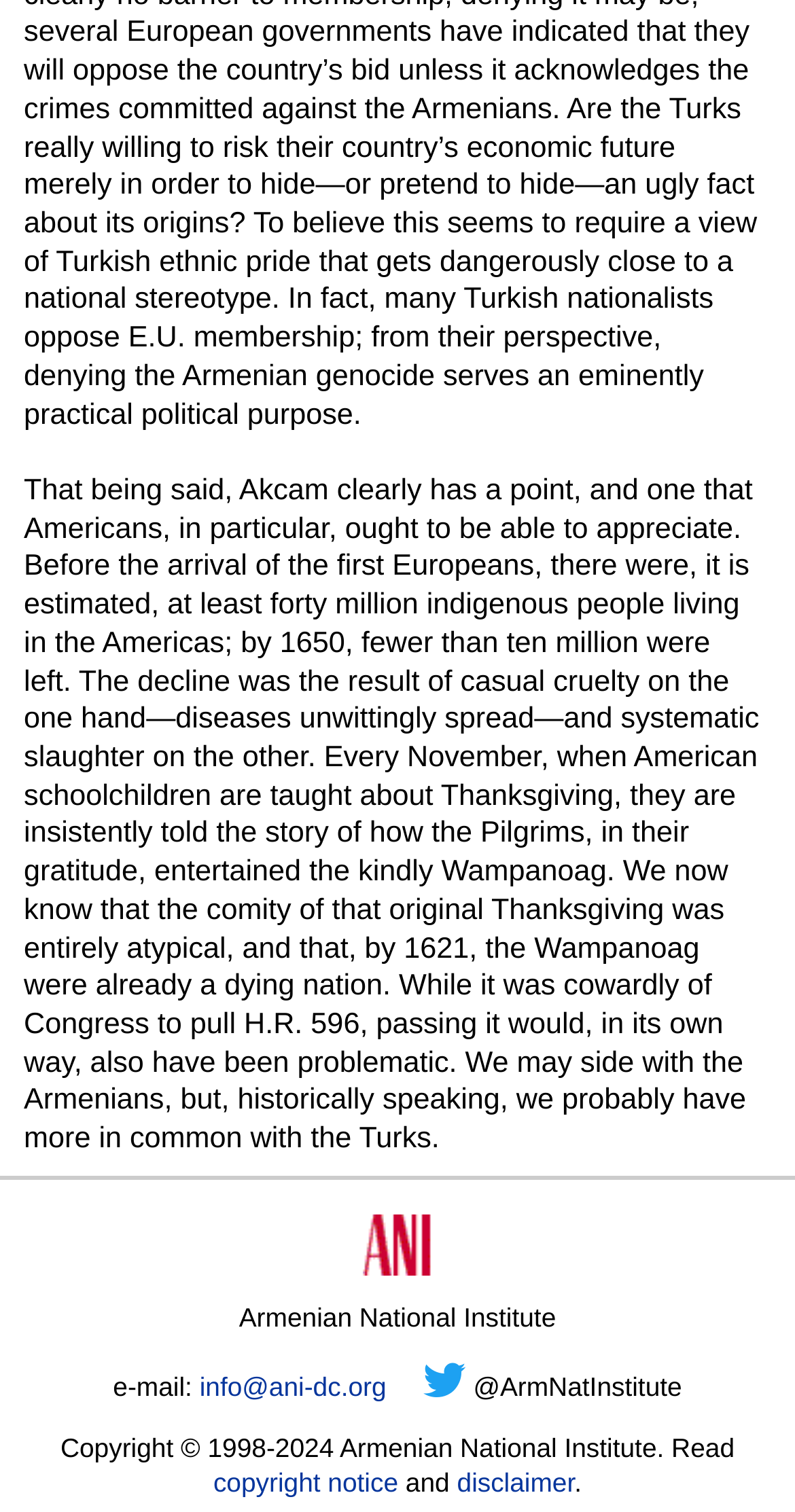What is the purpose of the link 'info@ani-dc.org'?
Kindly offer a detailed explanation using the data available in the image.

The purpose of the link 'info@ani-dc.org' can be inferred from its context and the surrounding text. The text 'e-mail:' appears before the link, suggesting that the link is an email address for contacting the organization or website.